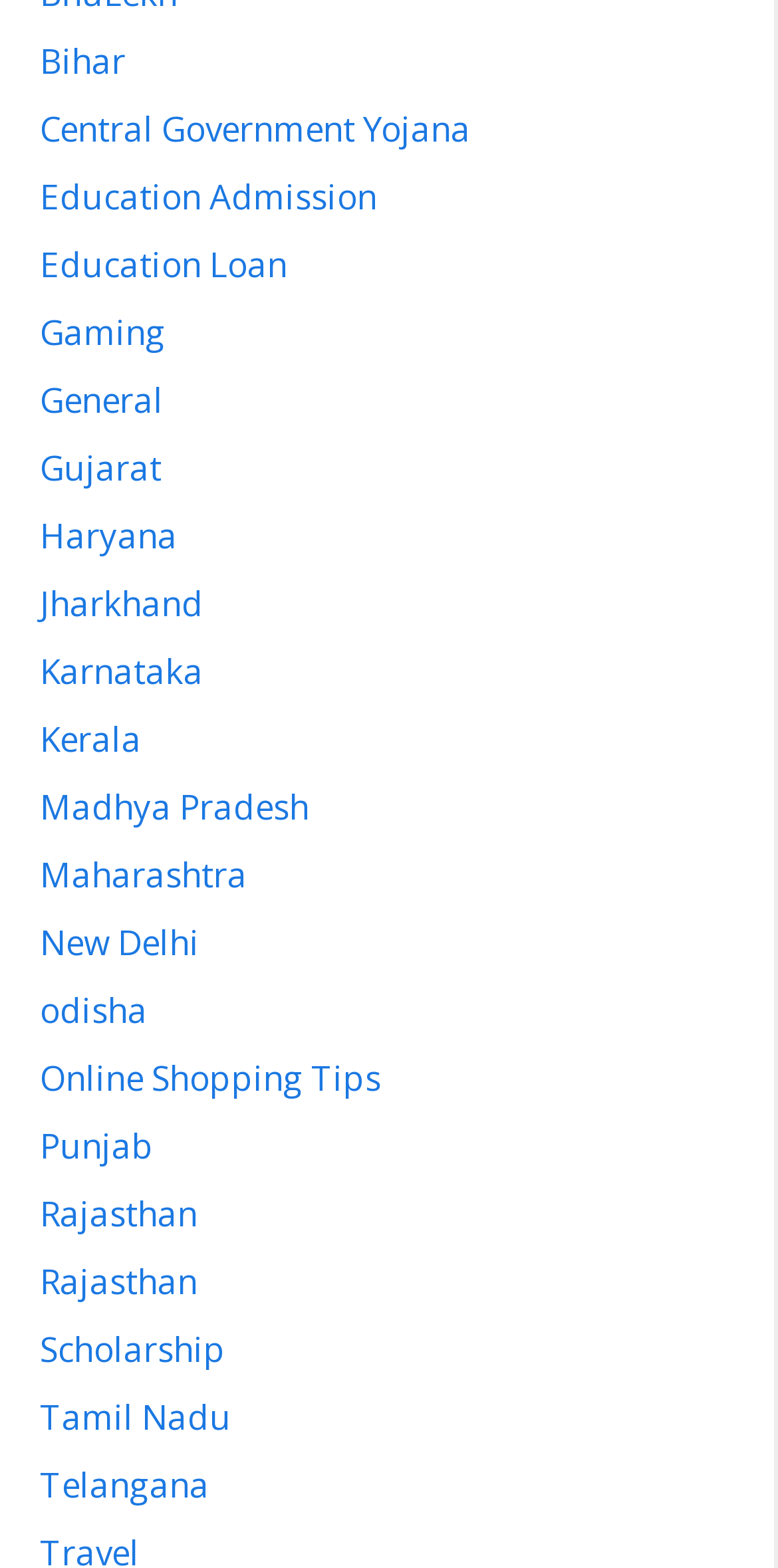Please identify the bounding box coordinates of the area I need to click to accomplish the following instruction: "Click on Bihar".

[0.051, 0.024, 0.162, 0.053]